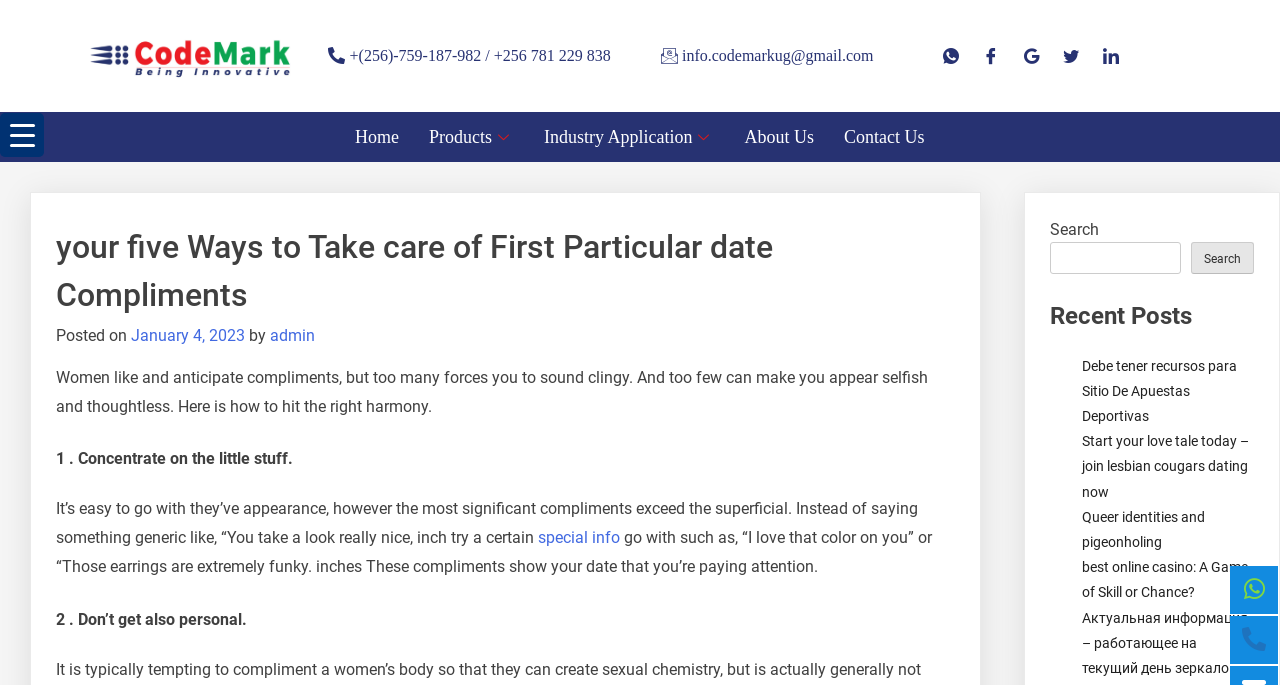Show me the bounding box coordinates of the clickable region to achieve the task as per the instruction: "Visit the Home page".

[0.266, 0.178, 0.324, 0.222]